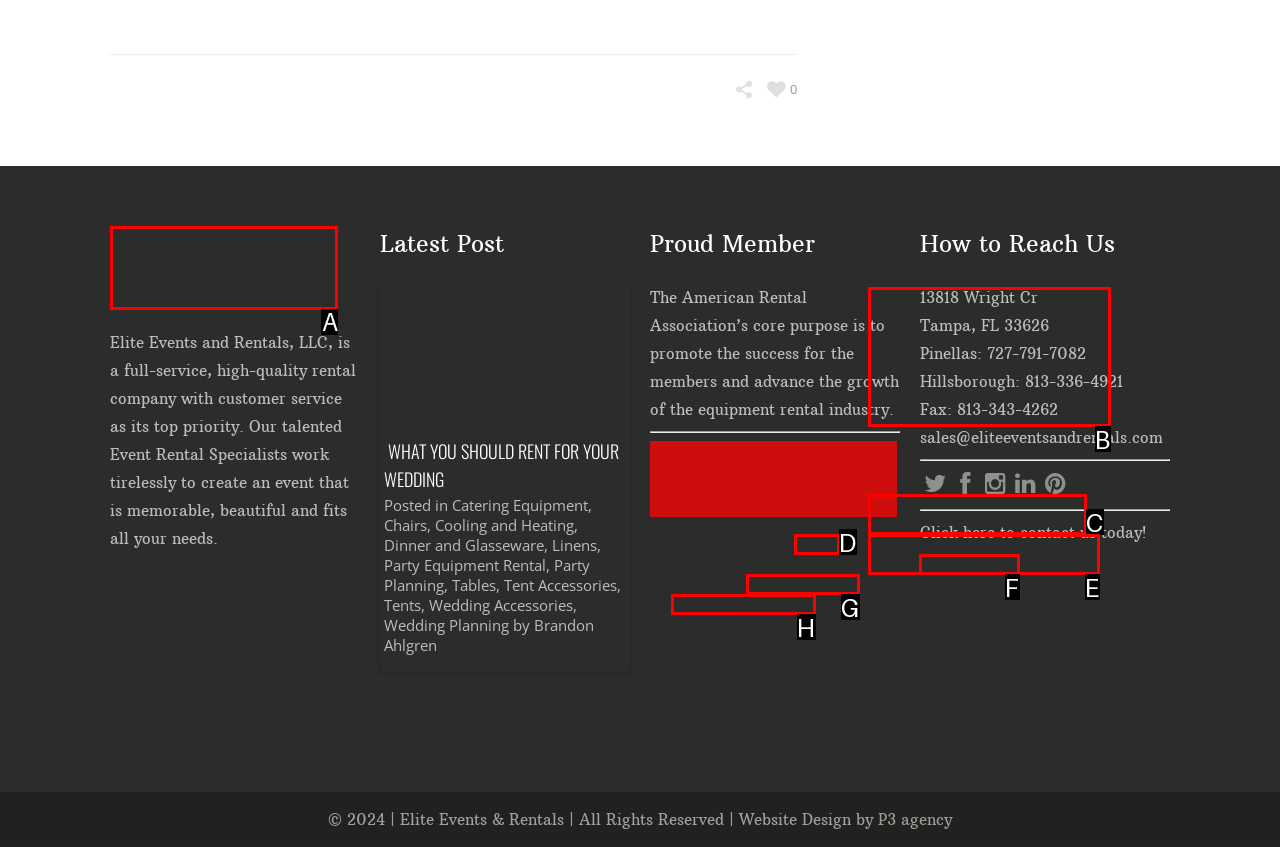Indicate the HTML element that should be clicked to perform the task: Click the logo Reply with the letter corresponding to the chosen option.

A